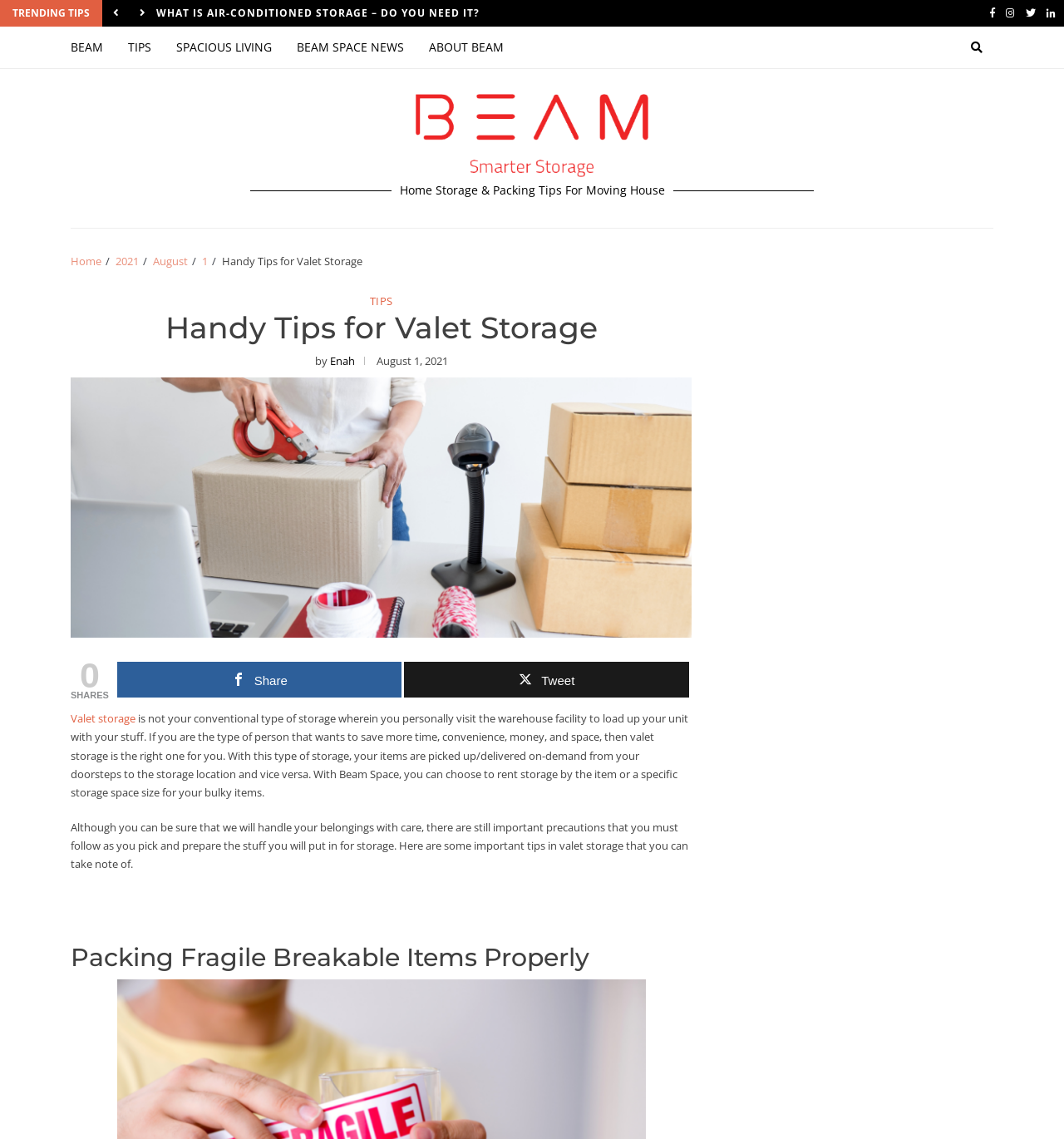Locate the bounding box coordinates of the element's region that should be clicked to carry out the following instruction: "Learn about air-conditioned storage". The coordinates need to be four float numbers between 0 and 1, i.e., [left, top, right, bottom].

[0.147, 0.0, 0.451, 0.023]